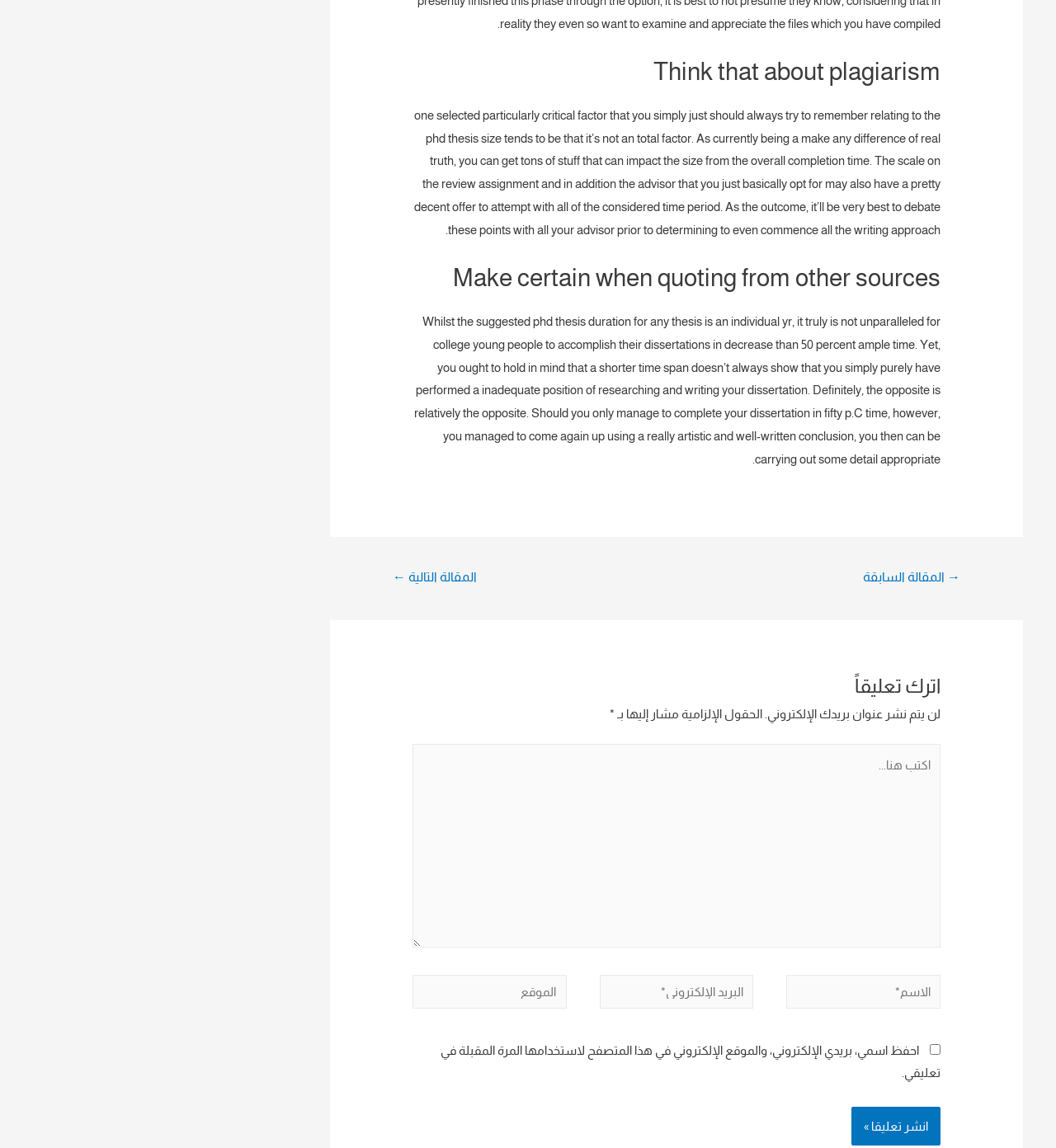What is the purpose of the checkbox?
Please craft a detailed and exhaustive response to the question.

The checkbox element has the text 'احفظ اسمي، بريدي الإلكتروني، والموقع الإلكتروني في هذا المتصفح لاستخدامها المرة المقبلة في تعليقي.' which translates to 'Save my name, email, and website in this browser for the next time I comment.' This suggests that the purpose of the checkbox is to save the user's name, email, and website for future comments.